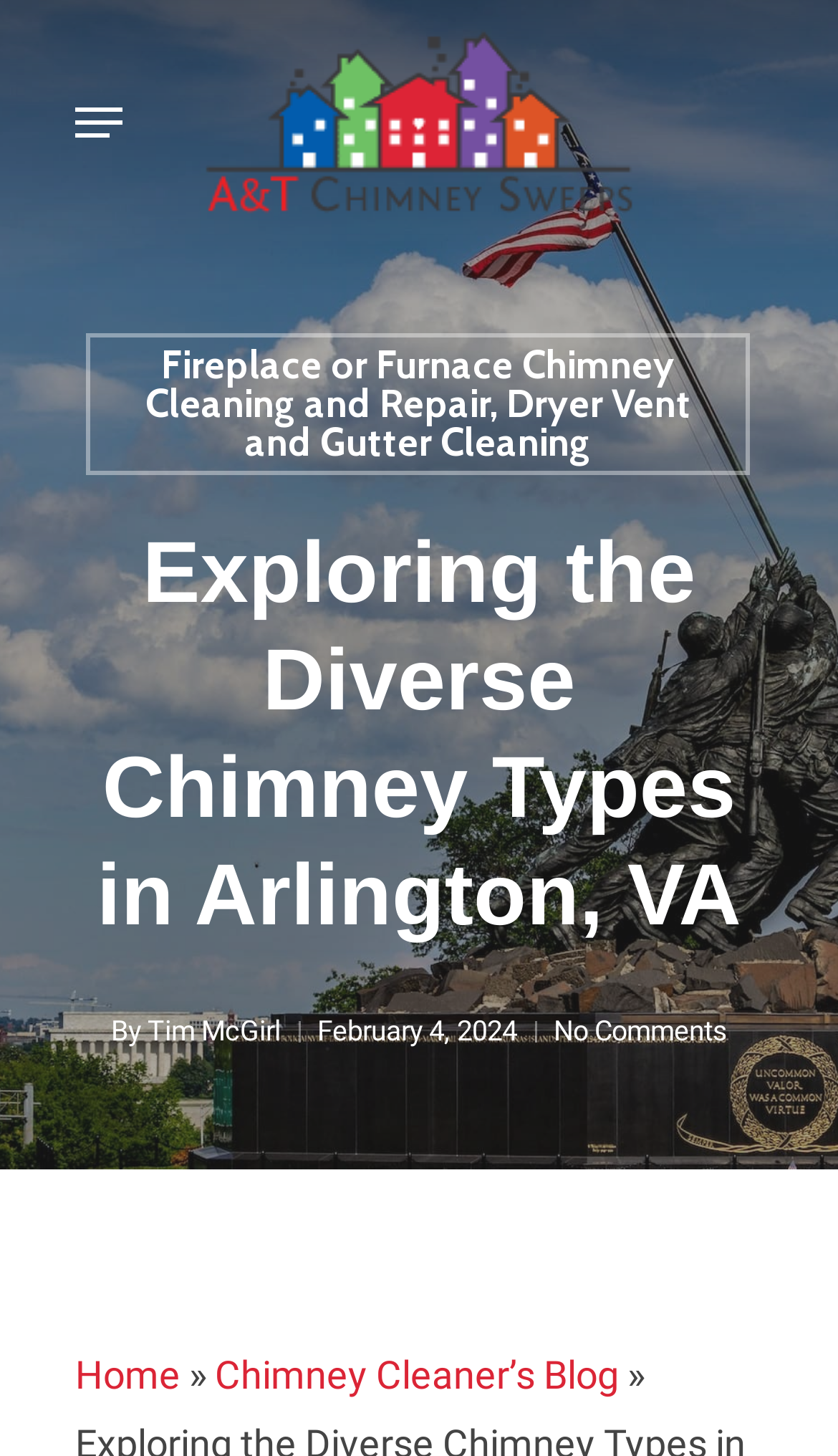Can you give a detailed response to the following question using the information from the image? What is the author of the article?

I found the author of the article by looking at the text below the title, which says 'By Tim McGirl, February 4, 2024'.